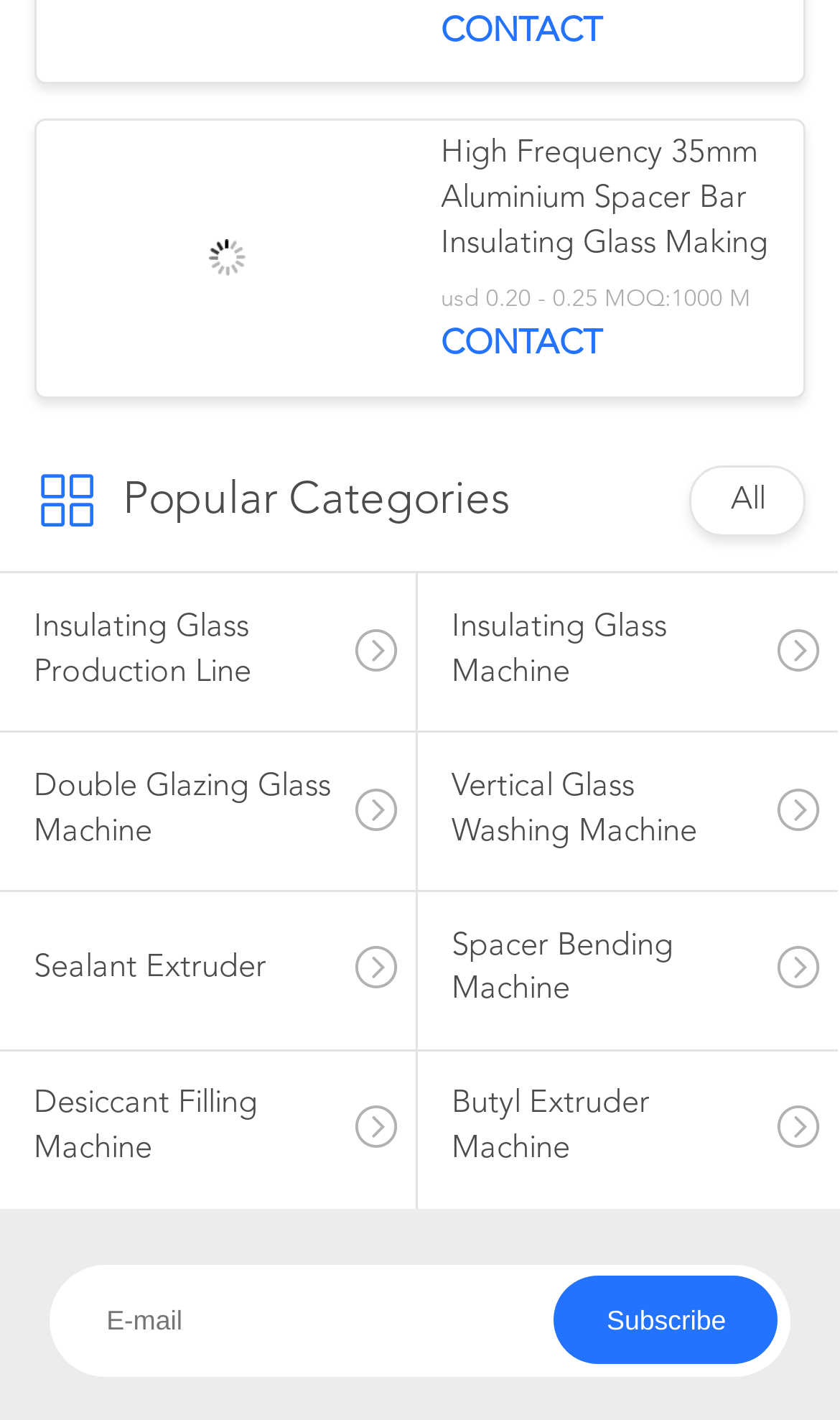What is the price range of the Aluminium Spacer Bar?
Please answer using one word or phrase, based on the screenshot.

USD 0.20 - 0.25